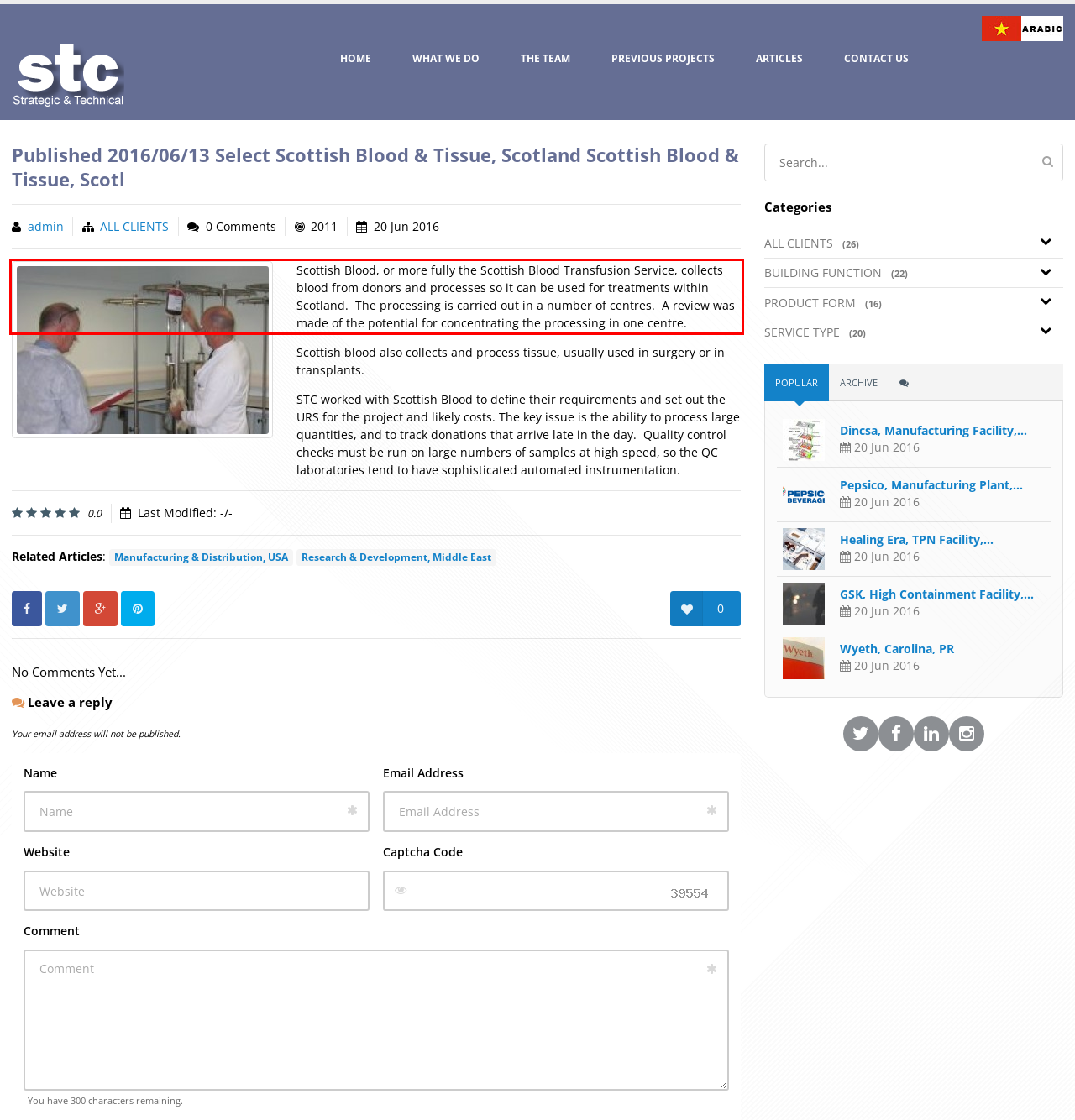Using OCR, extract the text content found within the red bounding box in the given webpage screenshot.

Scottish Blood, or more fully the Scottish Blood Transfusion Service, collects blood from donors and processes so it can be used for treatments within Scotland. The processing is carried out in a number of centres. A review was made of the potential for concentrating the processing in one centre.